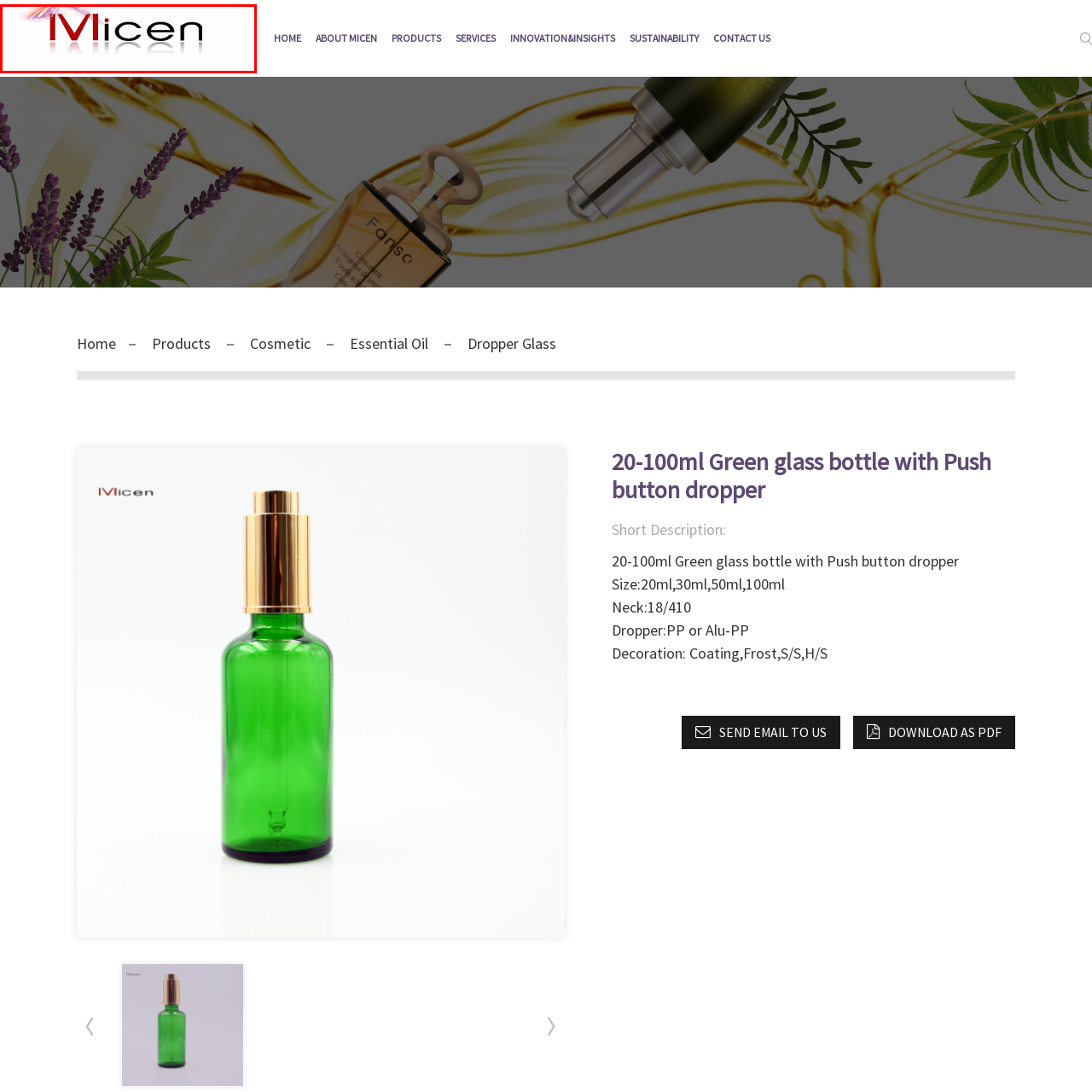Where is the logo likely to be used?
Carefully examine the image within the red bounding box and provide a comprehensive answer based on what you observe.

The caption implies that the logo is a symbol of the company's brand identity, and as such, it is likely to be used in various marketing materials, product packaging, and the company's website to promote their products and services.